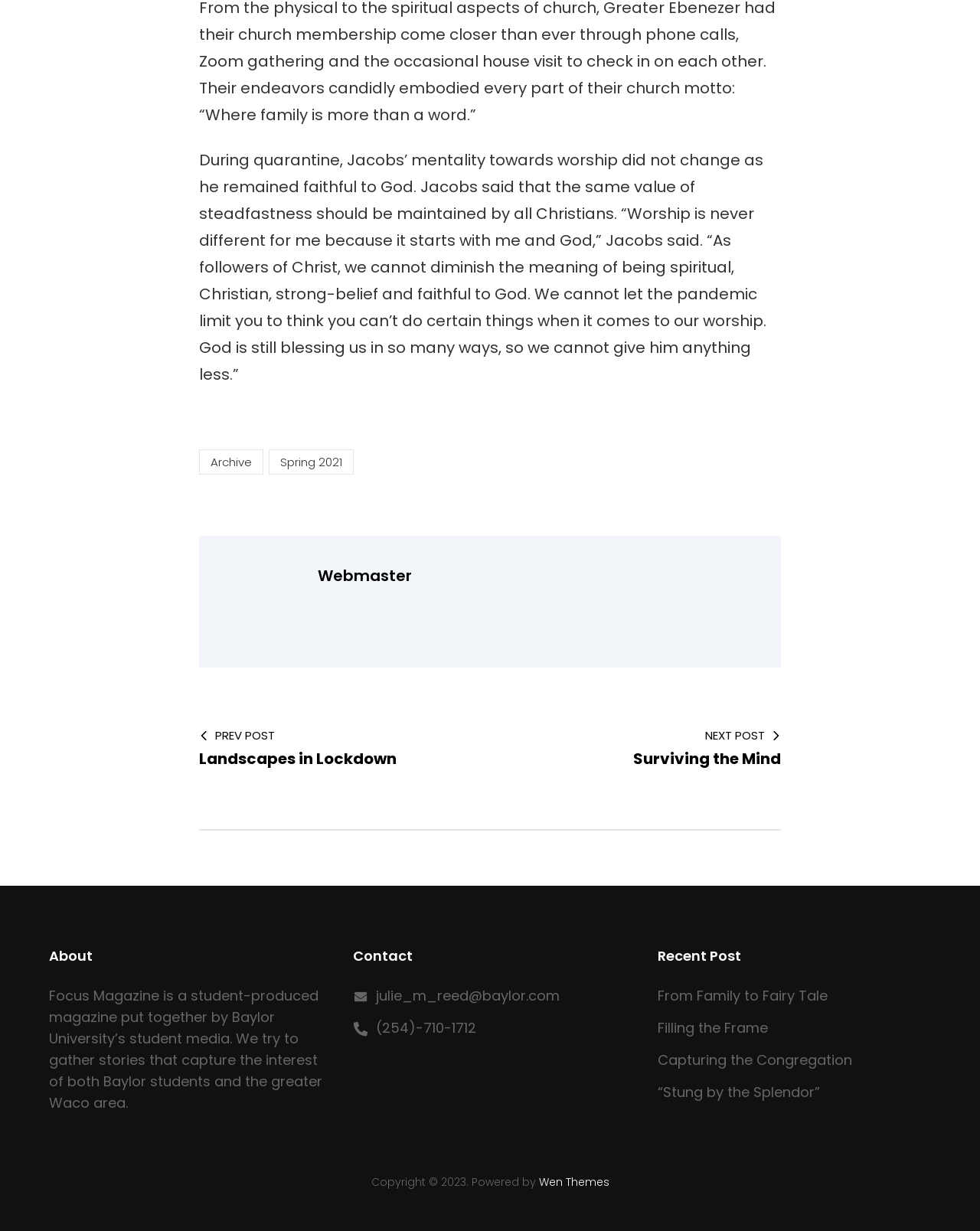What is the theme provider?
Please provide a single word or phrase answer based on the image.

Wen Themes